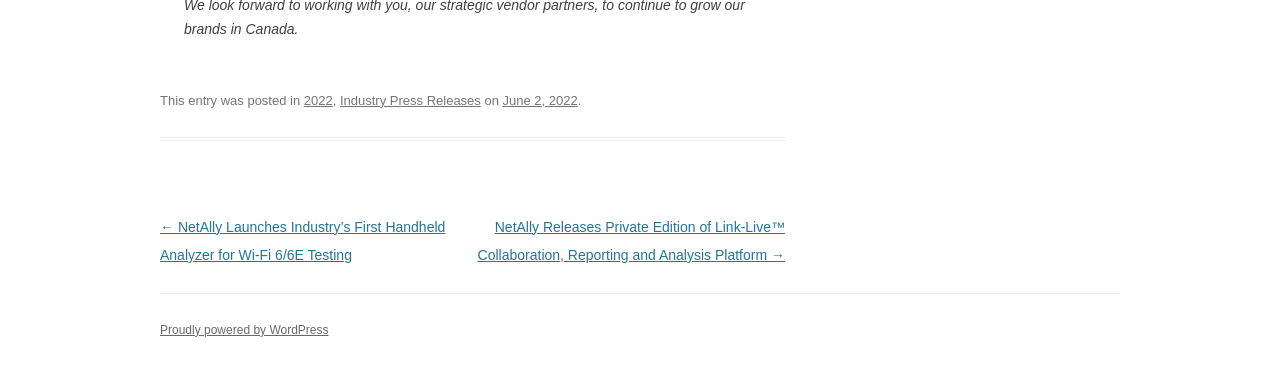Based on what you see in the screenshot, provide a thorough answer to this question: What is the date of the post?

I found the date of the post by looking at the footer section of the webpage, where it says 'This entry was posted in 2022, Industry Press Releases on June 2, 2022.'